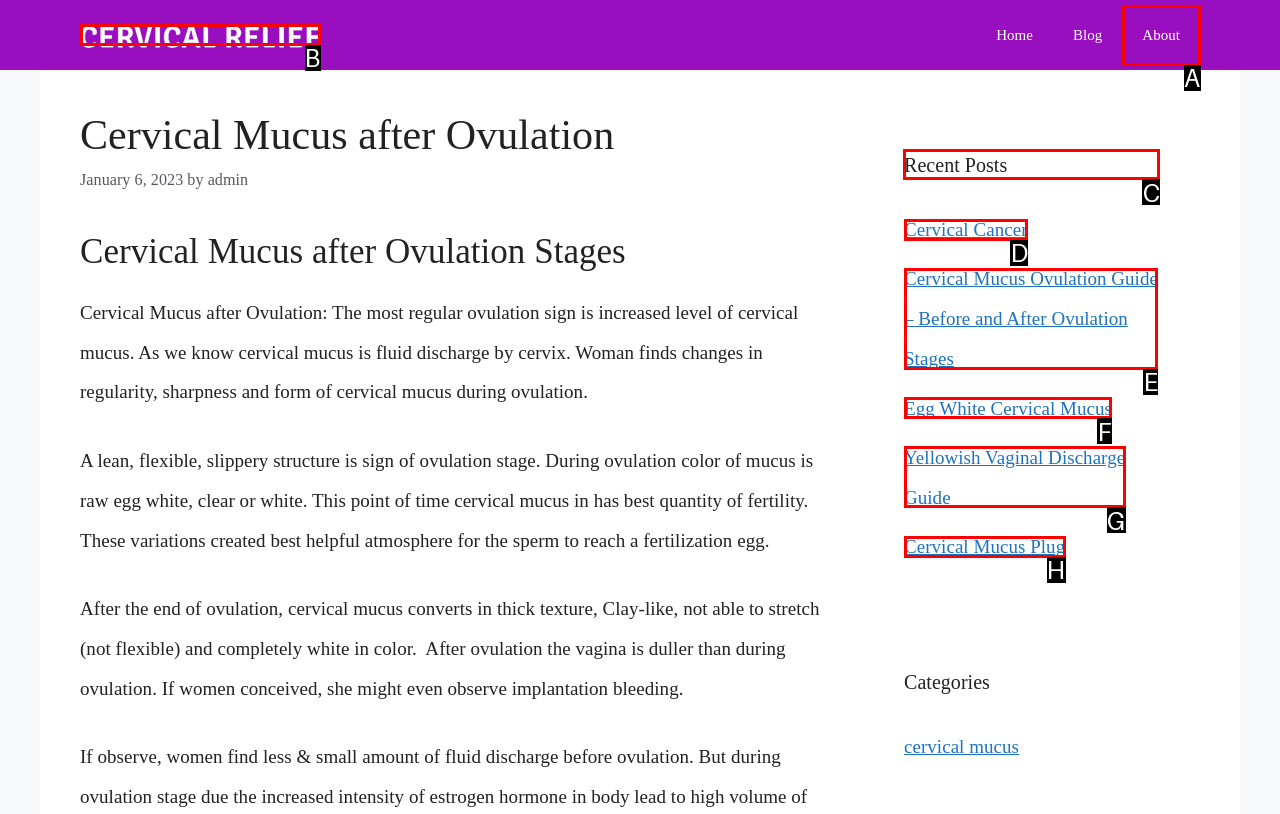Tell me which one HTML element you should click to complete the following task: Check the 'Recent Posts' section
Answer with the option's letter from the given choices directly.

C